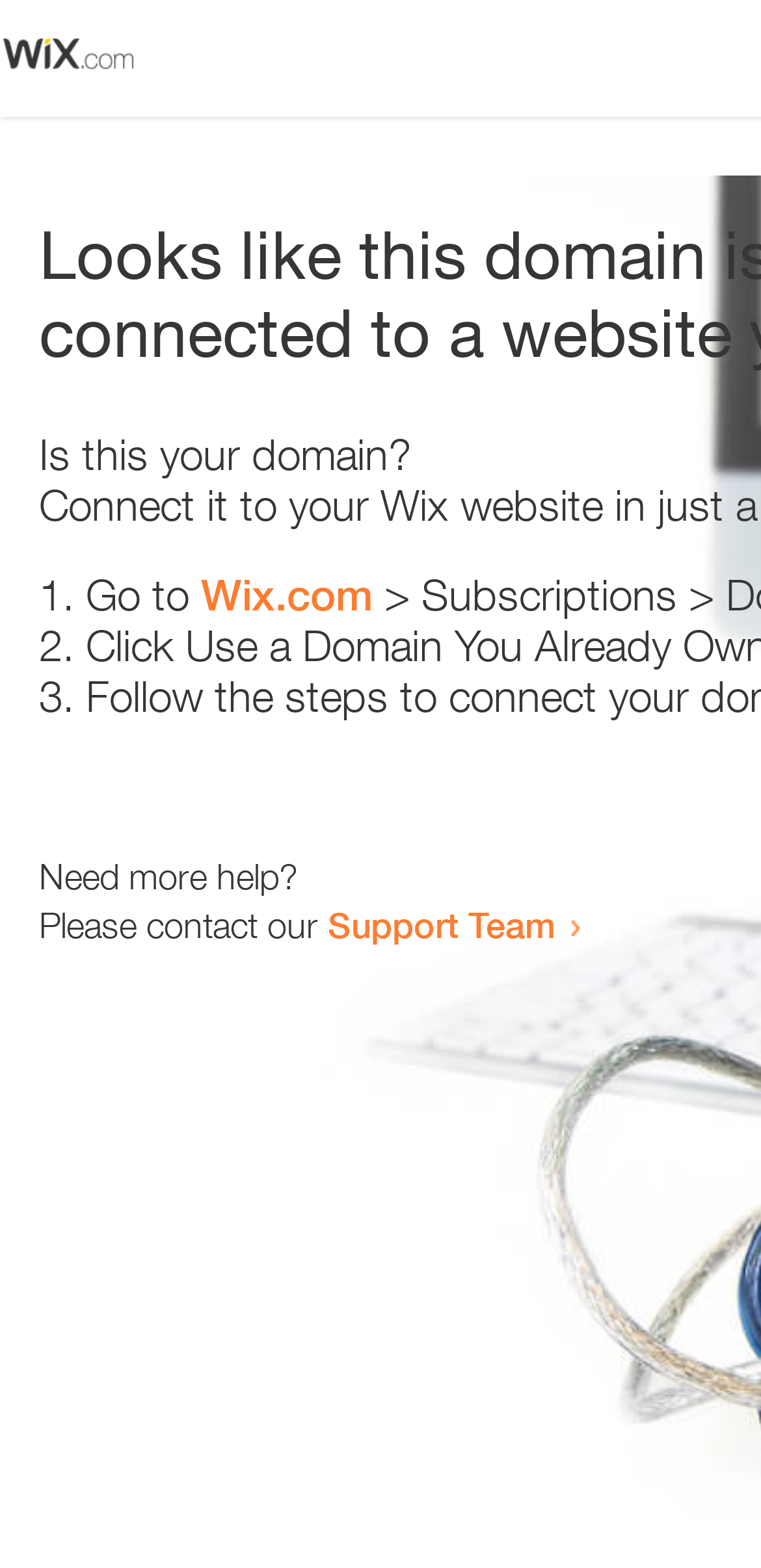What is the first step to take if this is your domain?
Using the screenshot, give a one-word or short phrase answer.

Go to Wix.com